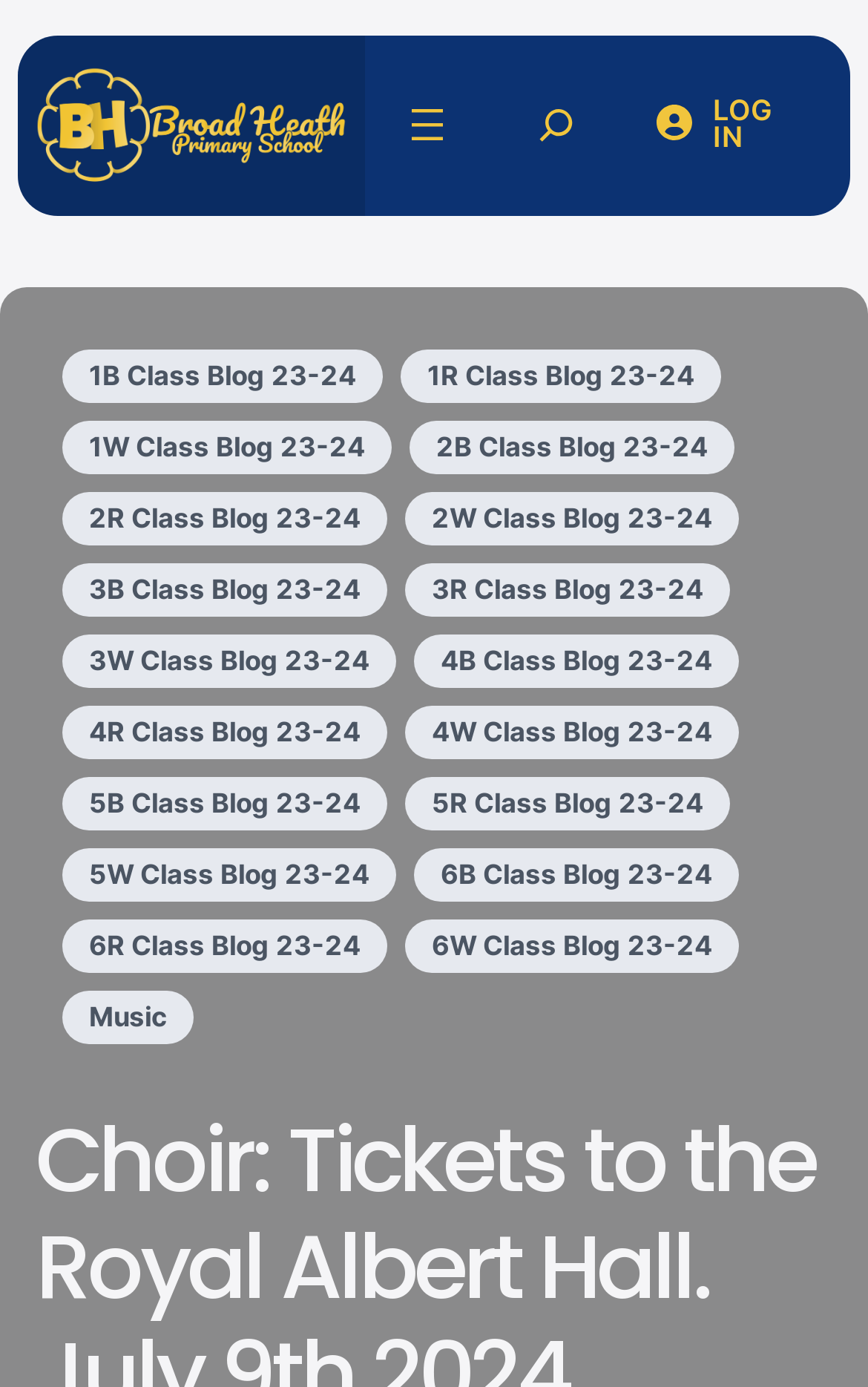Identify the bounding box coordinates for the element you need to click to achieve the following task: "Open the main menu". The coordinates must be four float values ranging from 0 to 1, formatted as [left, top, right, bottom].

[0.461, 0.071, 0.522, 0.11]